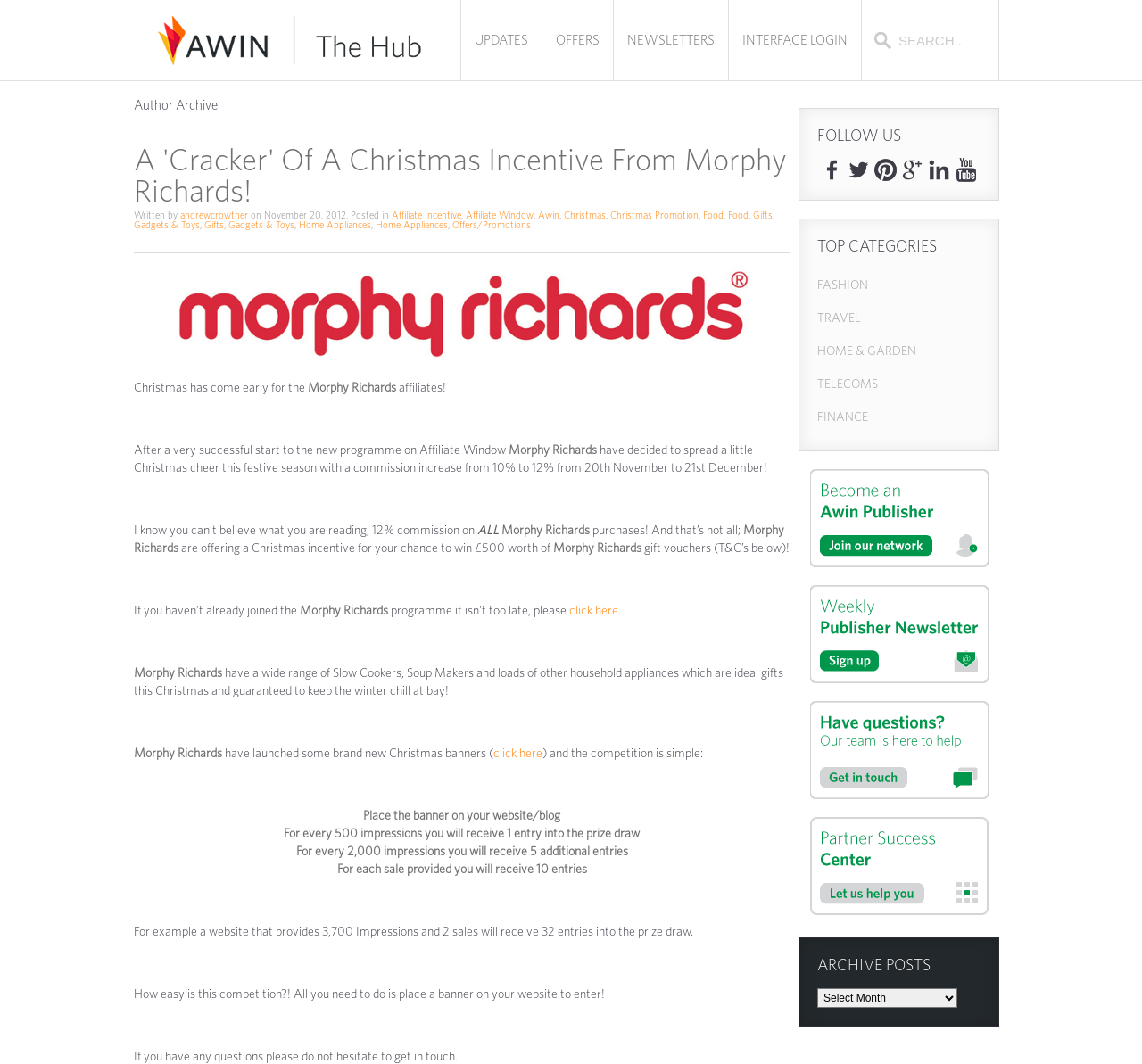Find and specify the bounding box coordinates that correspond to the clickable region for the instruction: "Search for something".

[0.754, 0.0, 0.875, 0.075]